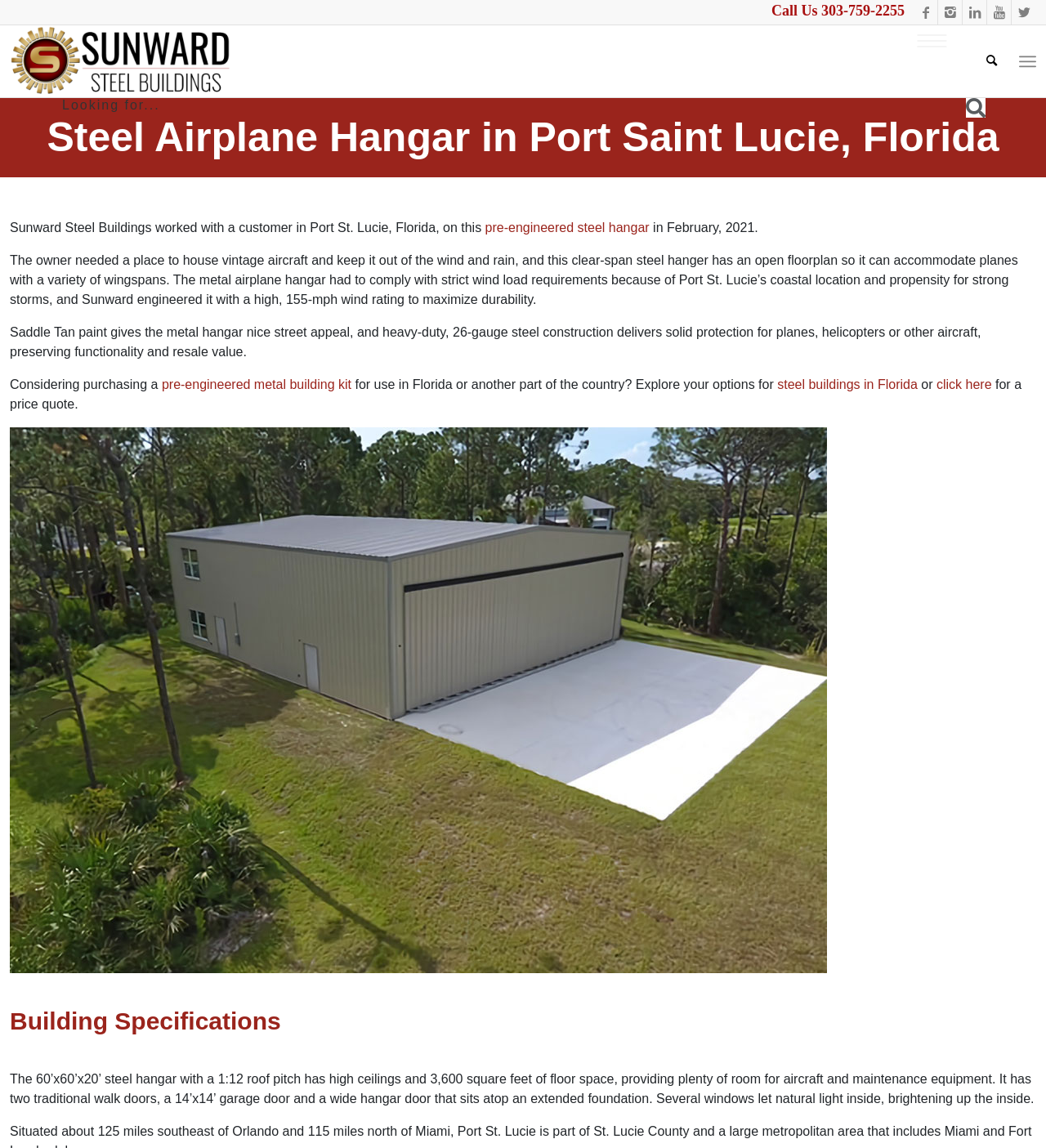What is the purpose of the steel hangar?
Please provide a single word or phrase based on the screenshot.

To house vintage aircraft